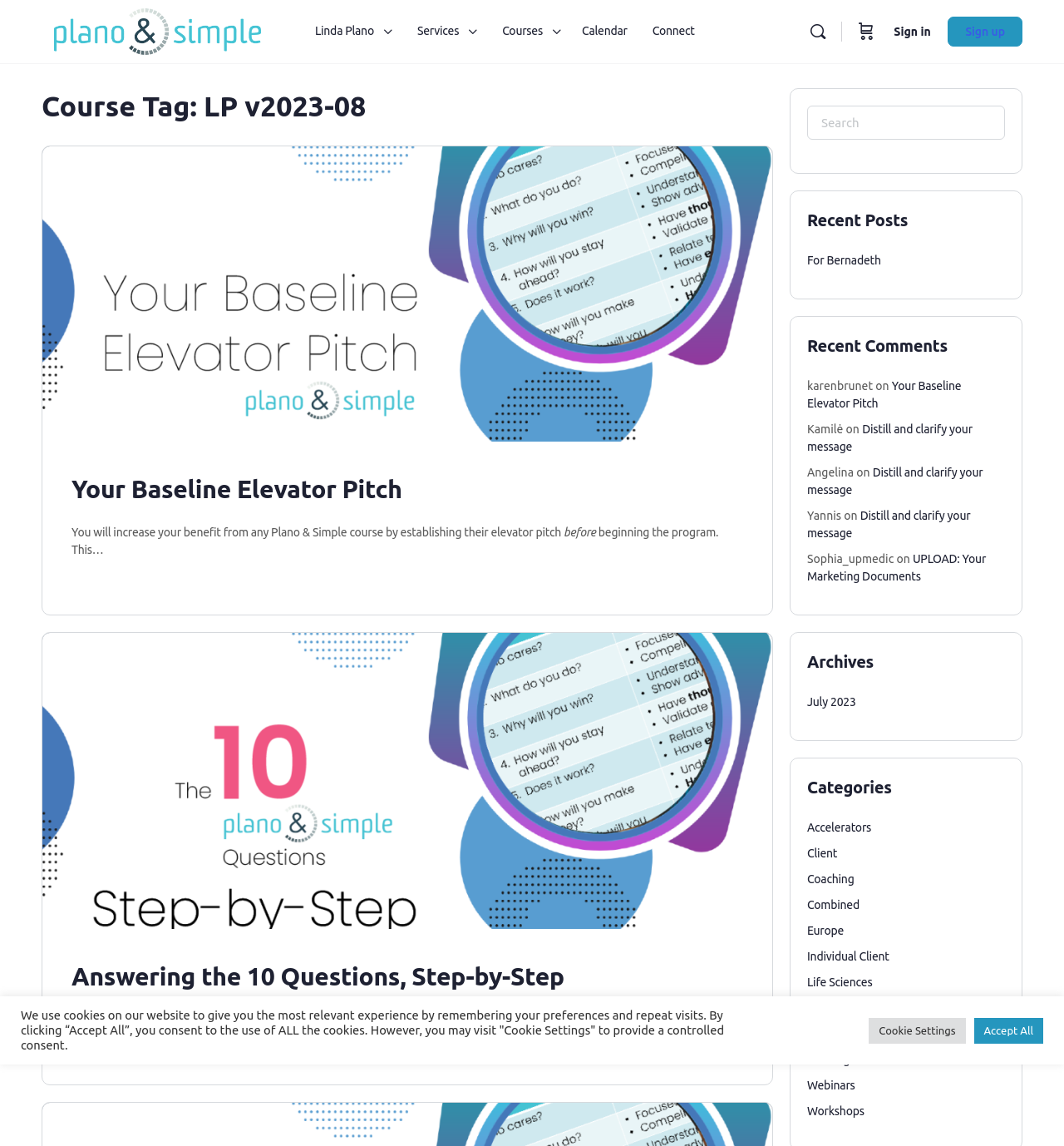Determine the bounding box coordinates of the clickable element necessary to fulfill the instruction: "Read 'Recent Posts'". Provide the coordinates as four float numbers within the 0 to 1 range, i.e., [left, top, right, bottom].

[0.759, 0.181, 0.853, 0.203]